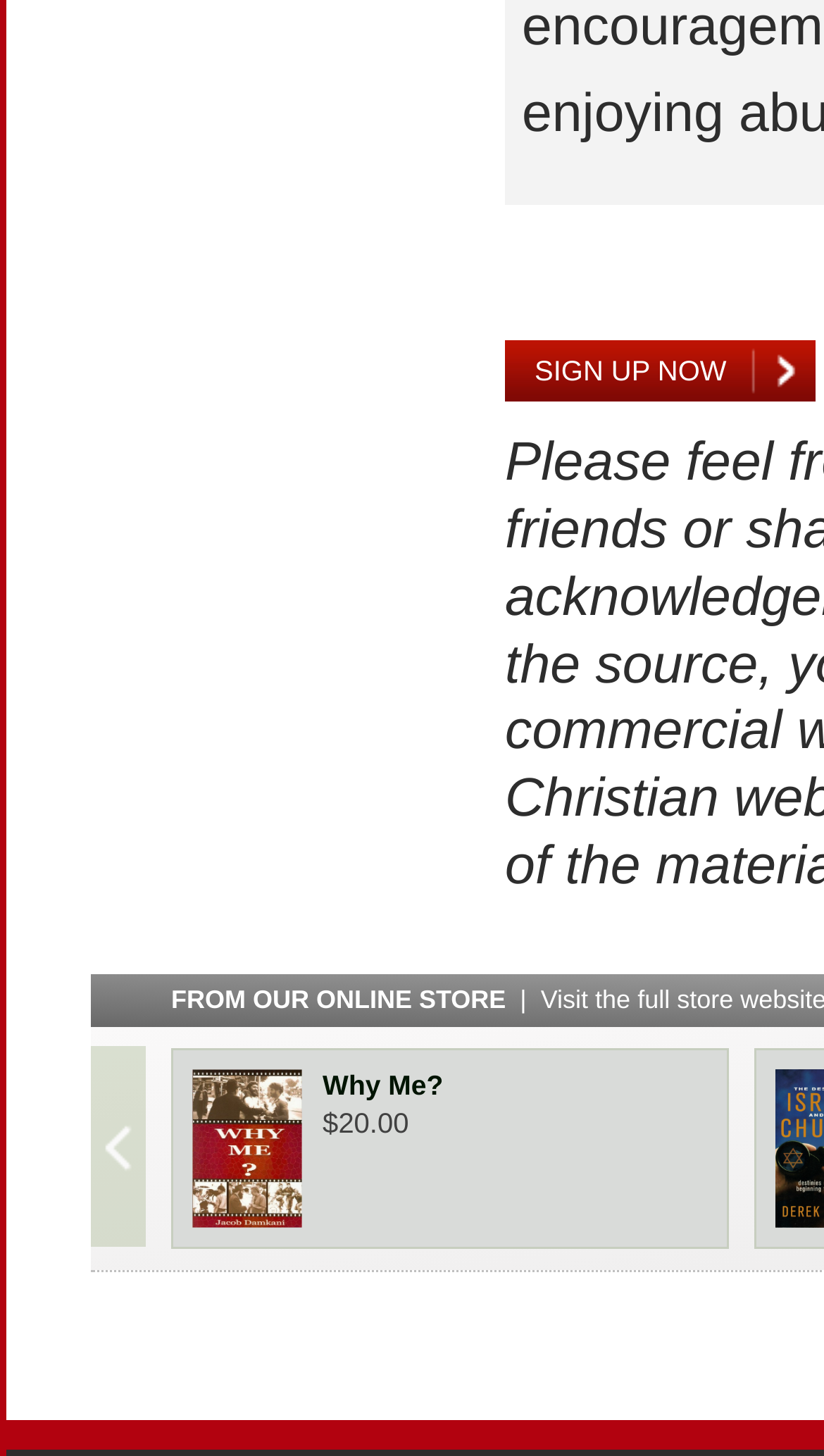Using the format (top-left x, top-left y, bottom-right x, bottom-right y), provide the bounding box coordinates for the described UI element. All values should be floating point numbers between 0 and 1: About Us

[0.274, 0.351, 0.403, 0.369]